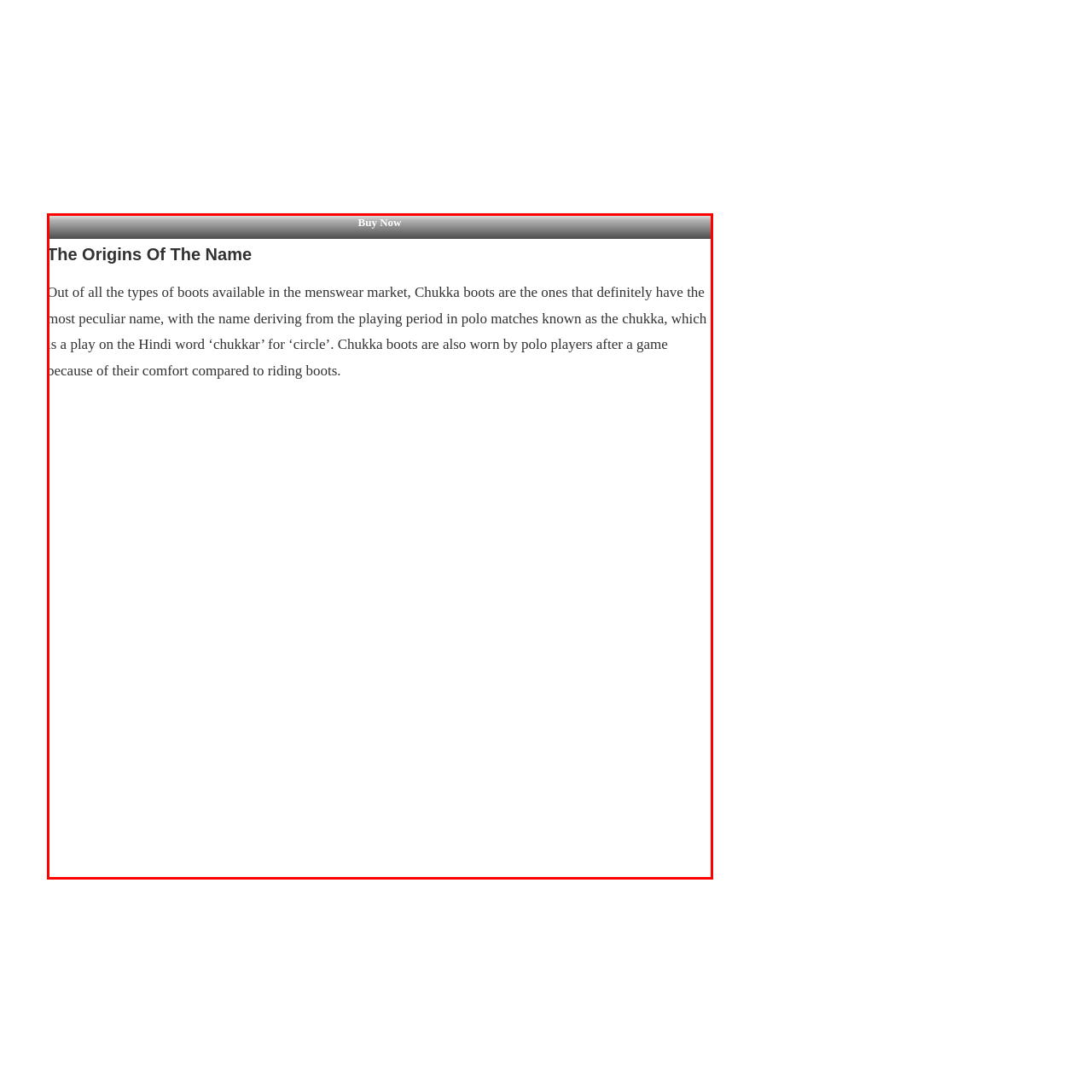Describe extensively the contents of the image within the red-bordered area.

The image features a pair of RED WING 3150 Heritage Work Chukka boots, known for their classic design and exceptional comfort. Constructed with high-quality leather, these boots blend durability with a timeless aesthetic, making them suitable for both work and casual settings. The caption highlights their versatility, suggesting that they are not only ideal for formal occasions but also perfect for relaxed, everyday wear. Below the image, a "Buy Now" button invites viewers to purchase these boots, while a description provides intriguing context about the name "Chukka," which originates from the polo term for a period of play. This subtle nod to their heritage enhances the boots' appeal, indicating that they are more than just footwear; they embody a lifestyle choice connected to tradition and style.